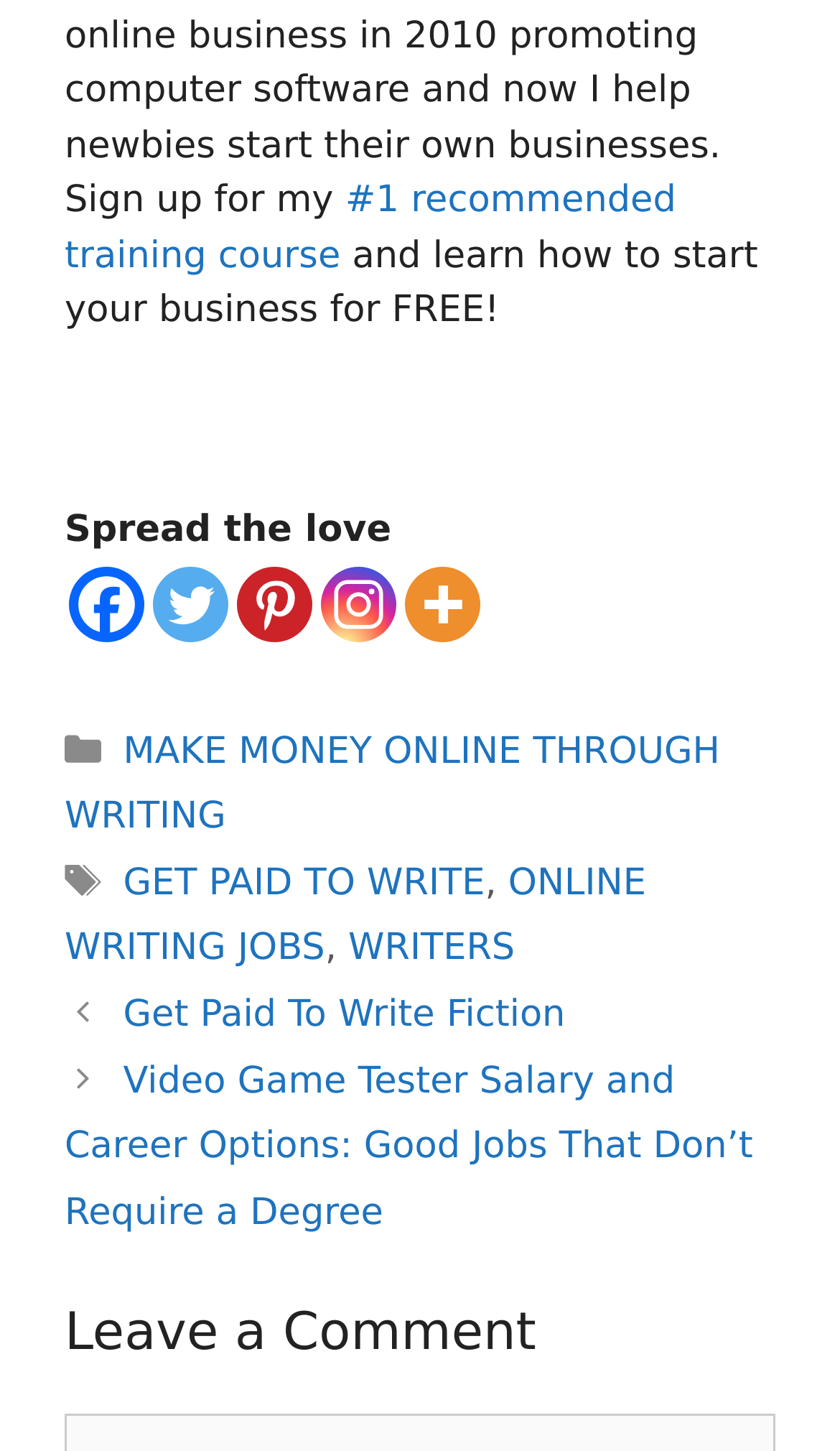Identify the bounding box coordinates of the region that needs to be clicked to carry out this instruction: "Click on the '#1 recommended training course' link". Provide these coordinates as four float numbers ranging from 0 to 1, i.e., [left, top, right, bottom].

[0.077, 0.123, 0.805, 0.191]